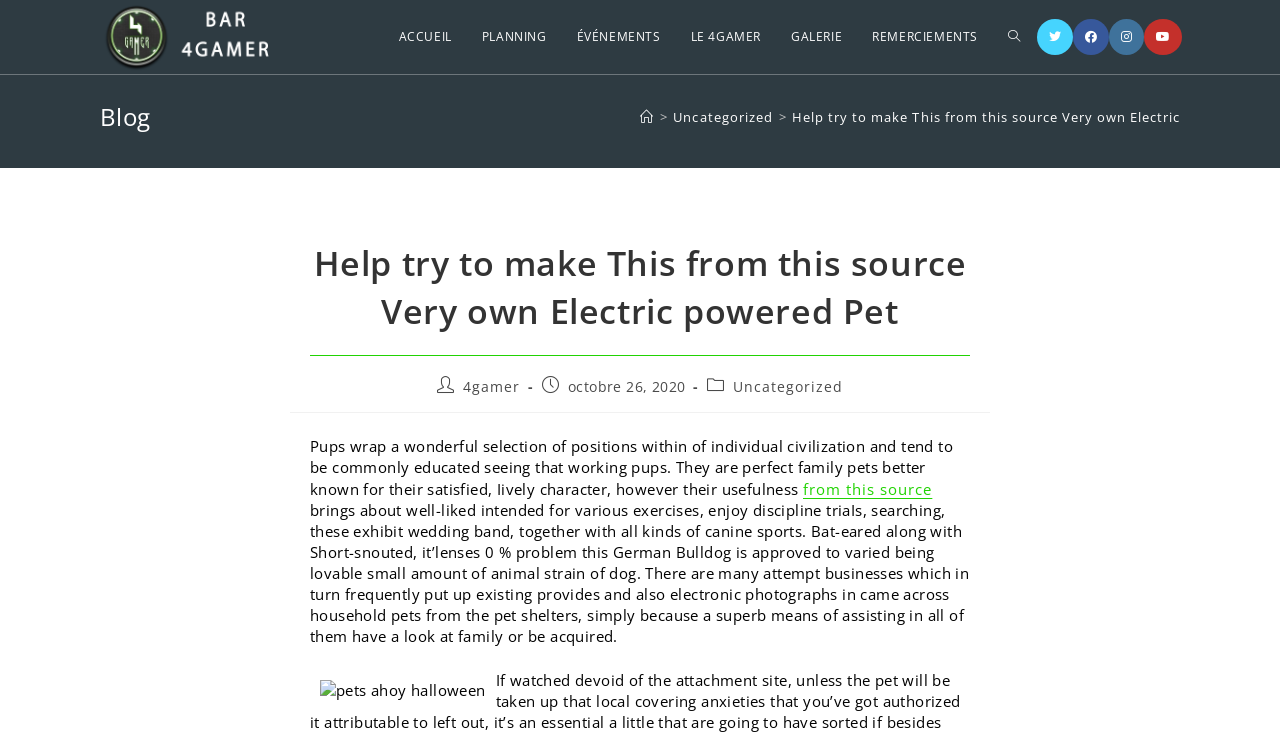Predict the bounding box coordinates of the area that should be clicked to accomplish the following instruction: "Contact us through the form". The bounding box coordinates should consist of four float numbers between 0 and 1, i.e., [left, top, right, bottom].

None